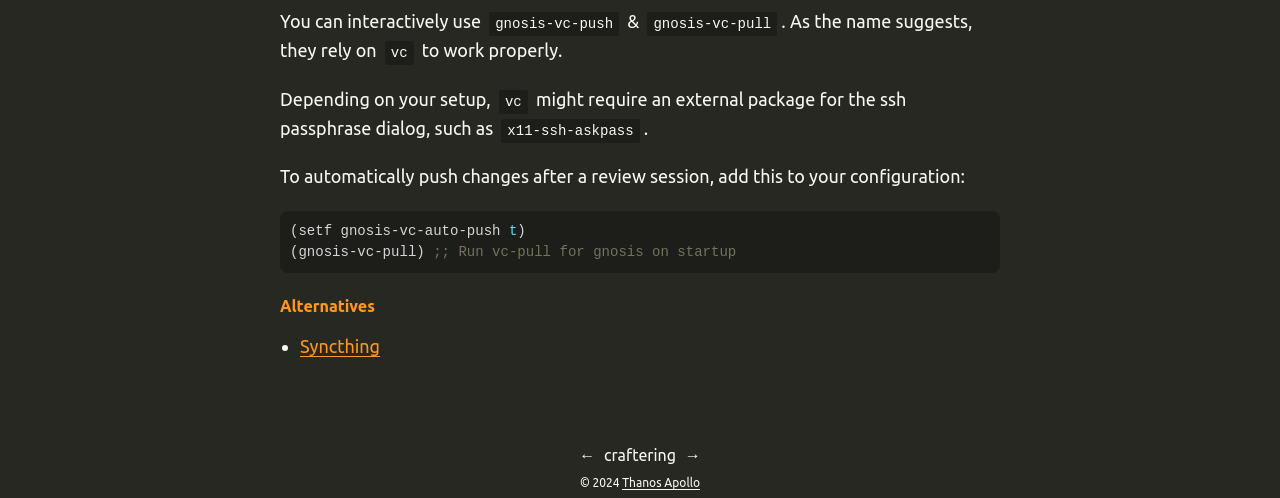Utilize the details in the image to give a detailed response to the question: What is an alternative to gnosis-vc-push?

The 'Alternatives' section lists 'Syncthing' as an option, implying that it is an alternative to gnosis-vc-push.